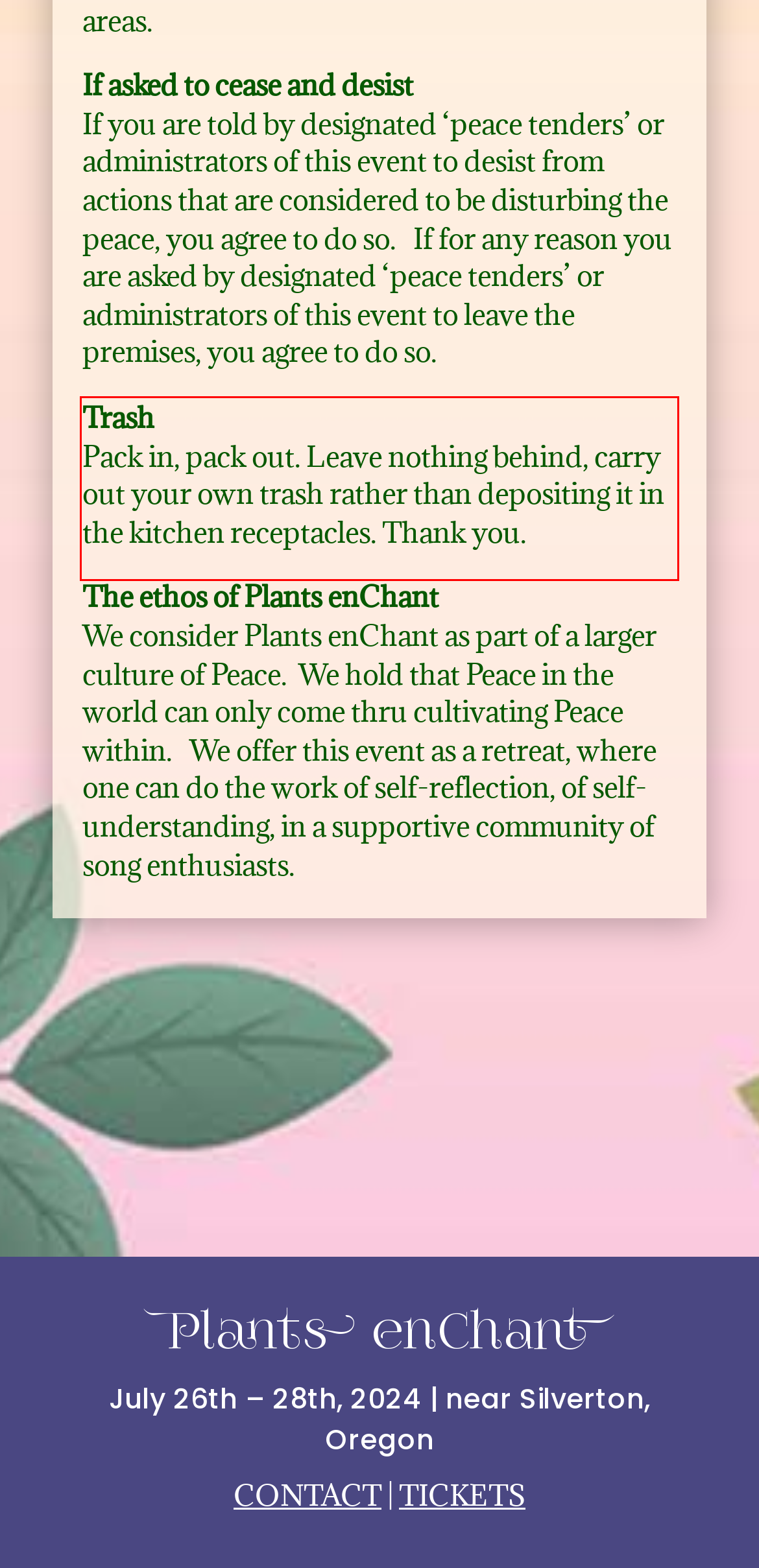The screenshot you have been given contains a UI element surrounded by a red rectangle. Use OCR to read and extract the text inside this red rectangle.

Trash Pack in, pack out. Leave nothing behind, carry out your own trash rather than depositing it in the kitchen receptacles. Thank you.